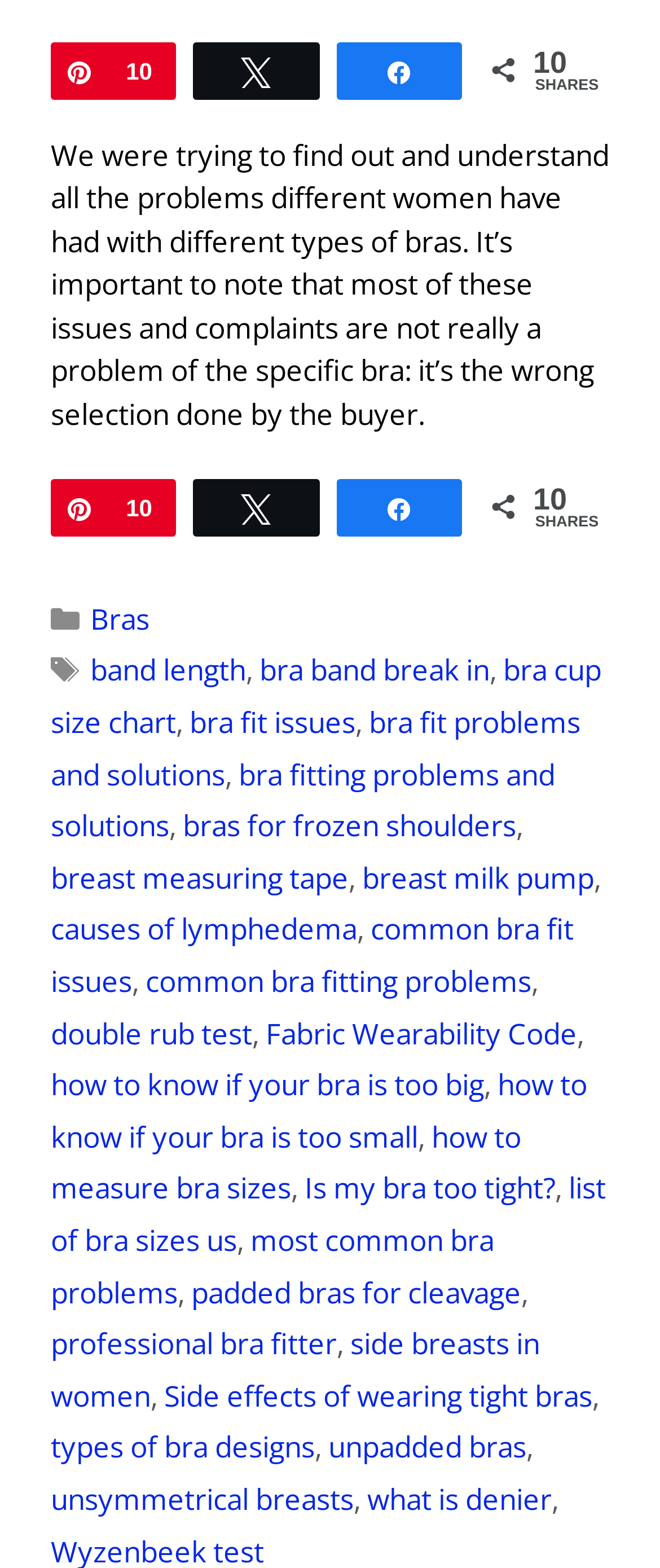Provide a one-word or short-phrase response to the question:
How many social media sharing options are available?

3